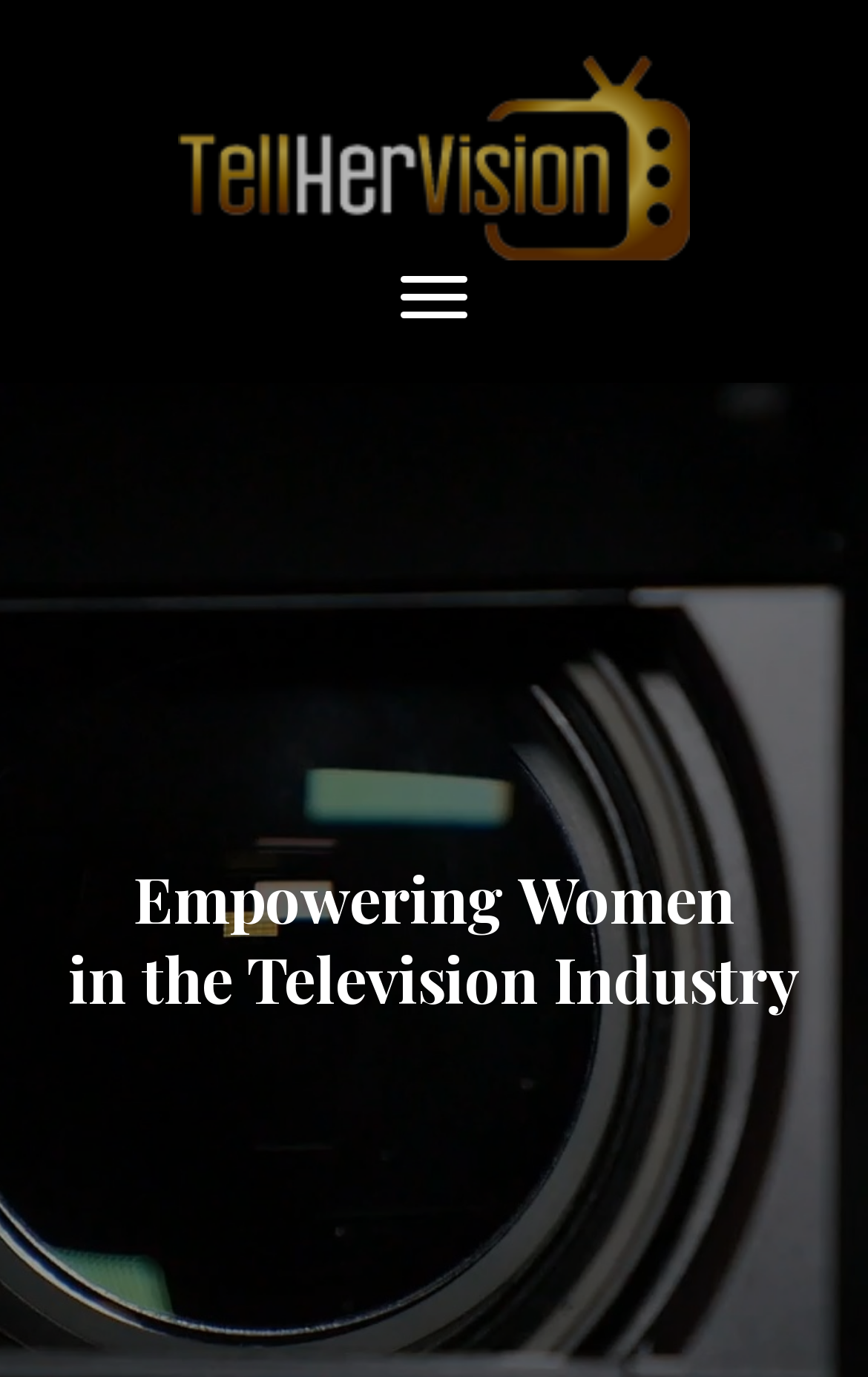Locate the UI element that matches the description alt="TellHerVision" in the webpage screenshot. Return the bounding box coordinates in the format (top-left x, top-left y, bottom-right x, bottom-right y), with values ranging from 0 to 1.

[0.205, 0.04, 0.795, 0.189]